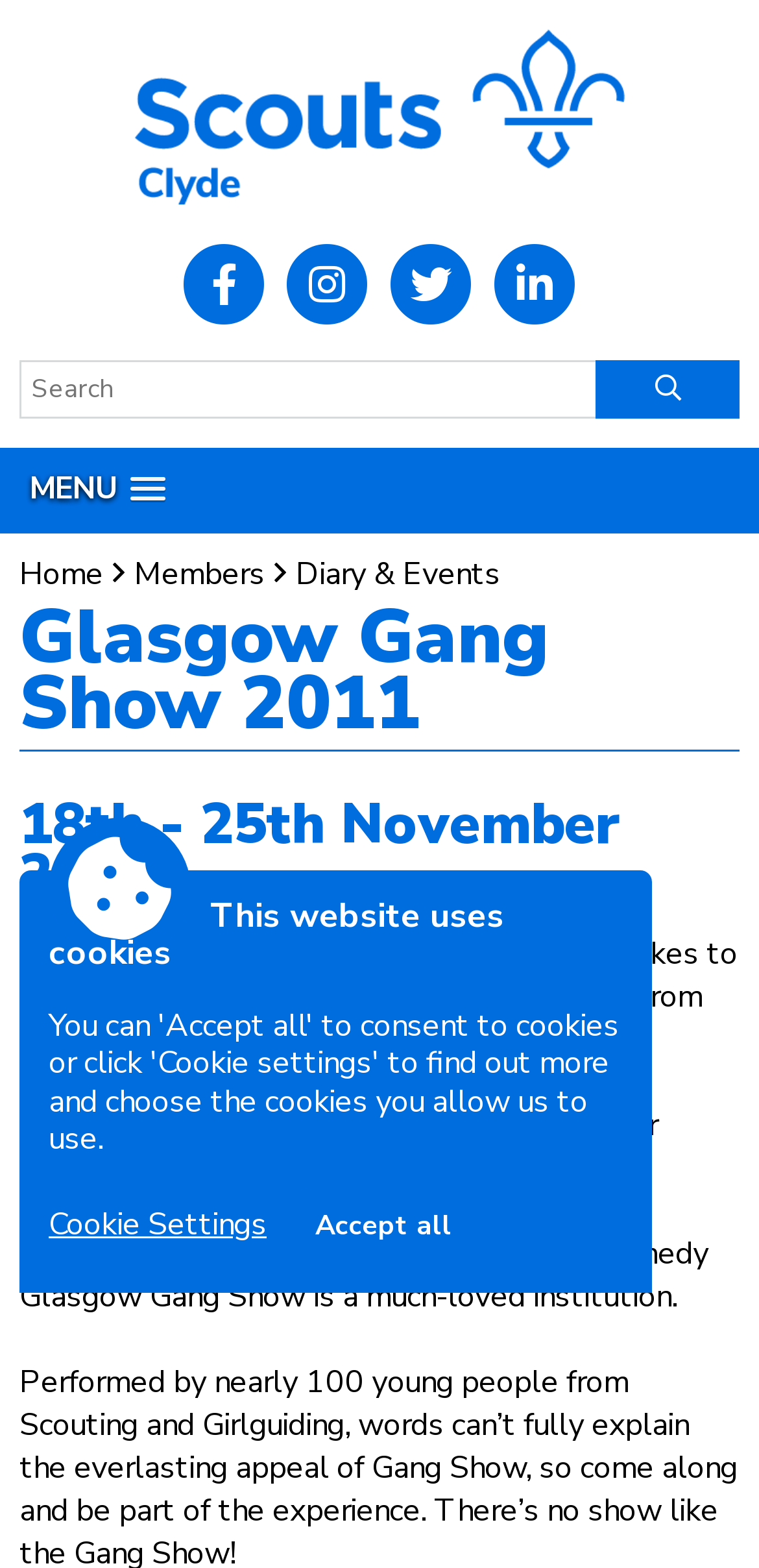What is the main title displayed on this webpage?

Glasgow Gang Show 2011